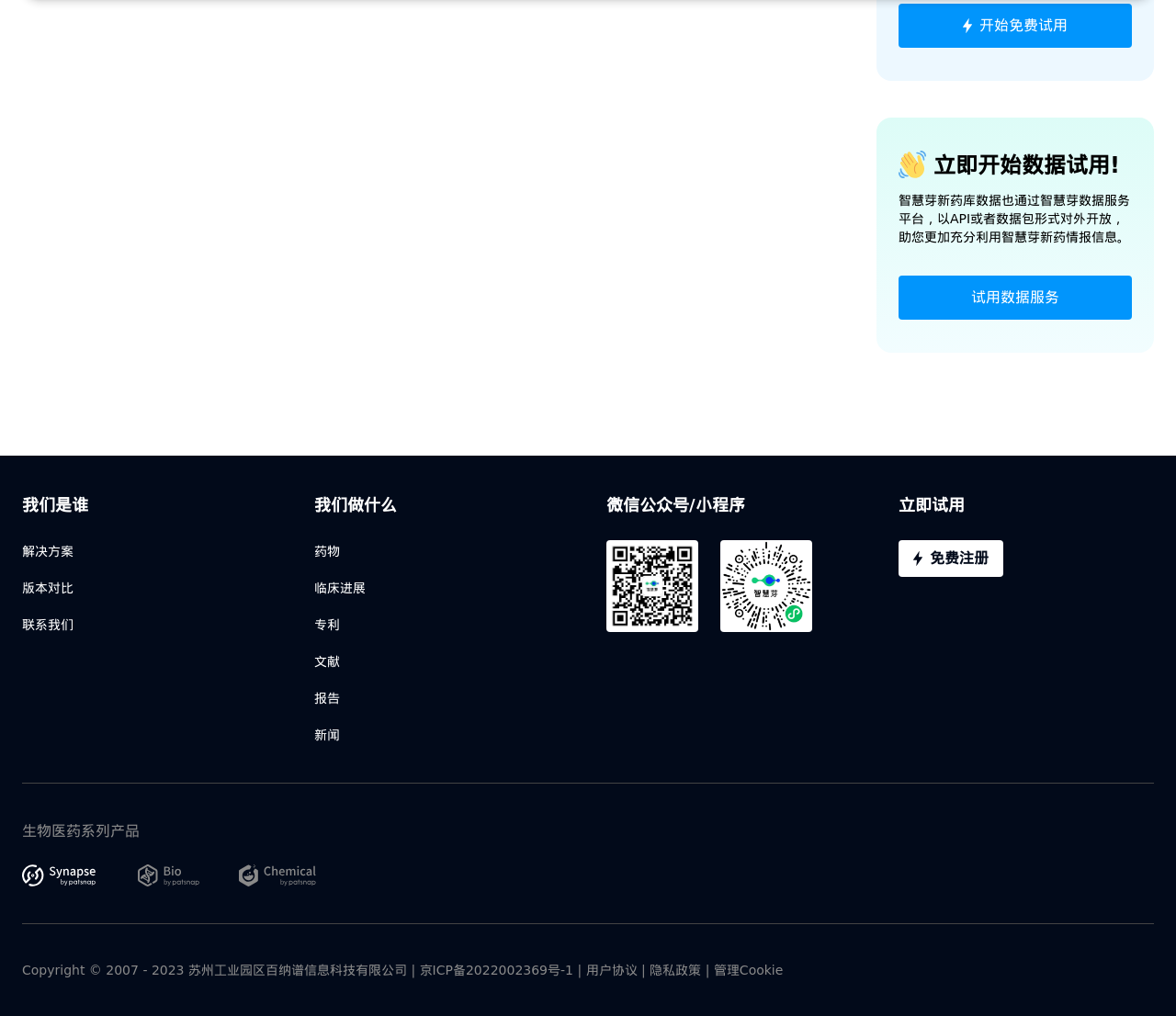Please determine the bounding box coordinates of the area that needs to be clicked to complete this task: 'Learn about the Transformative Power of Professional Home Services'. The coordinates must be four float numbers between 0 and 1, formatted as [left, top, right, bottom].

None